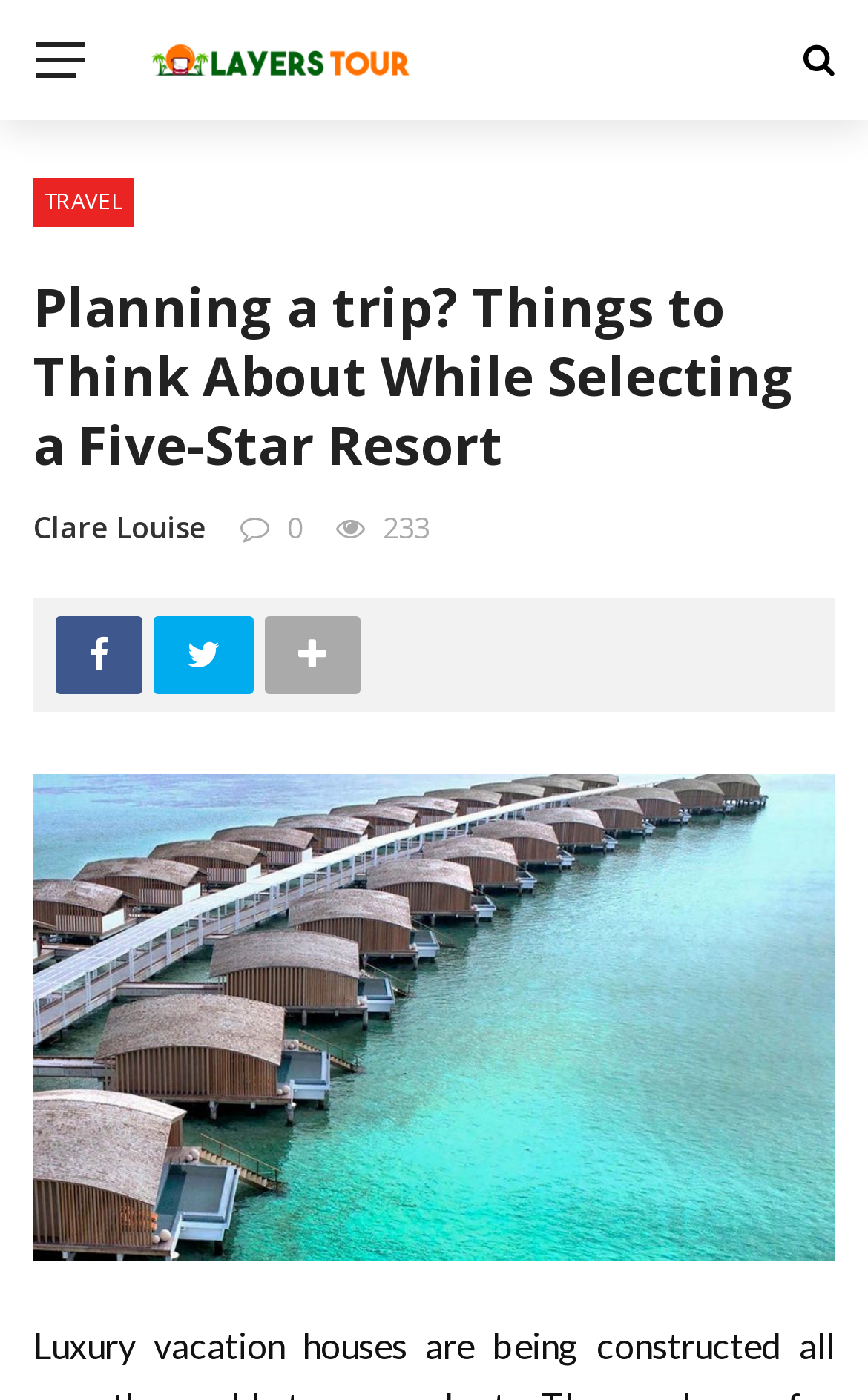From the webpage screenshot, predict the bounding box of the UI element that matches this description: "Clare Louise".

[0.038, 0.362, 0.238, 0.39]